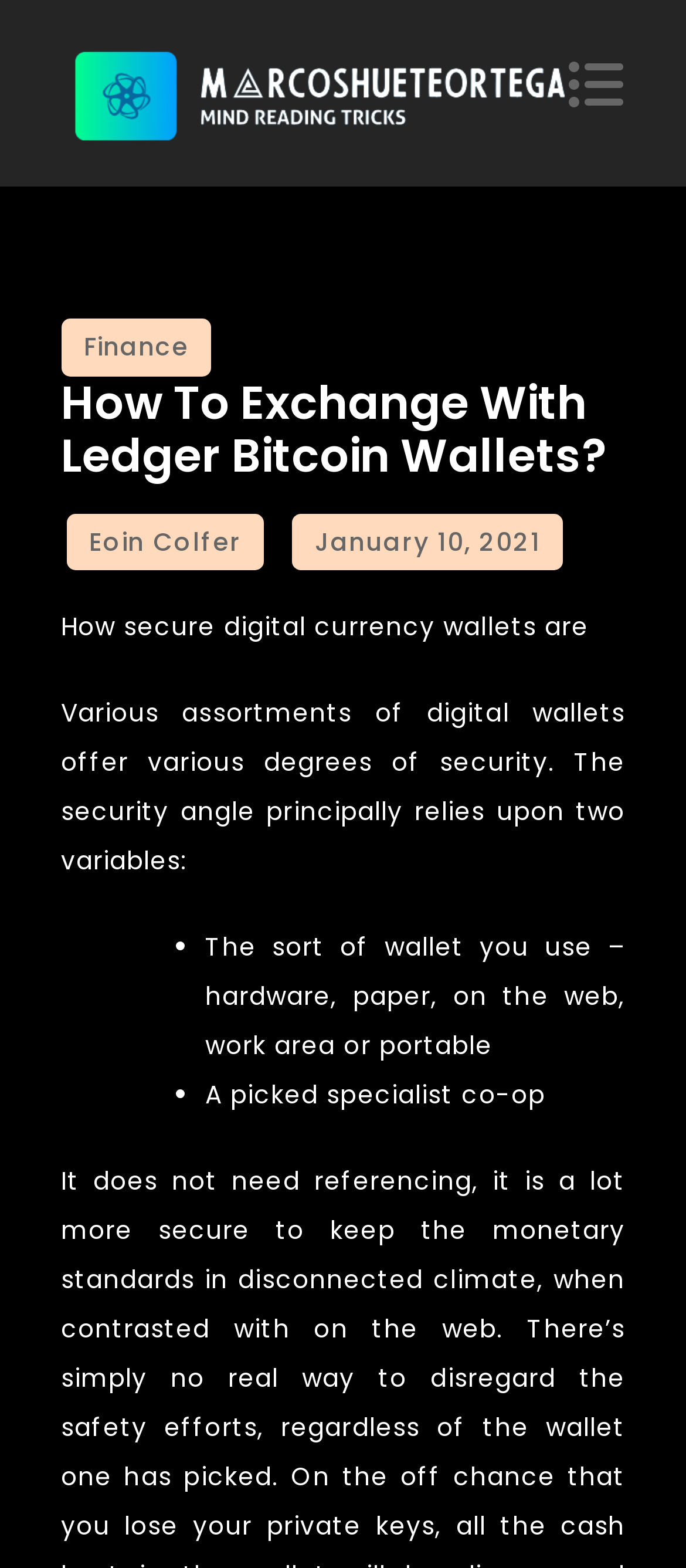What is the date of the article?
Give a comprehensive and detailed explanation for the question.

The date of the article can be found in the webpage, specifically in the section where it says 'January 10, 2021'.